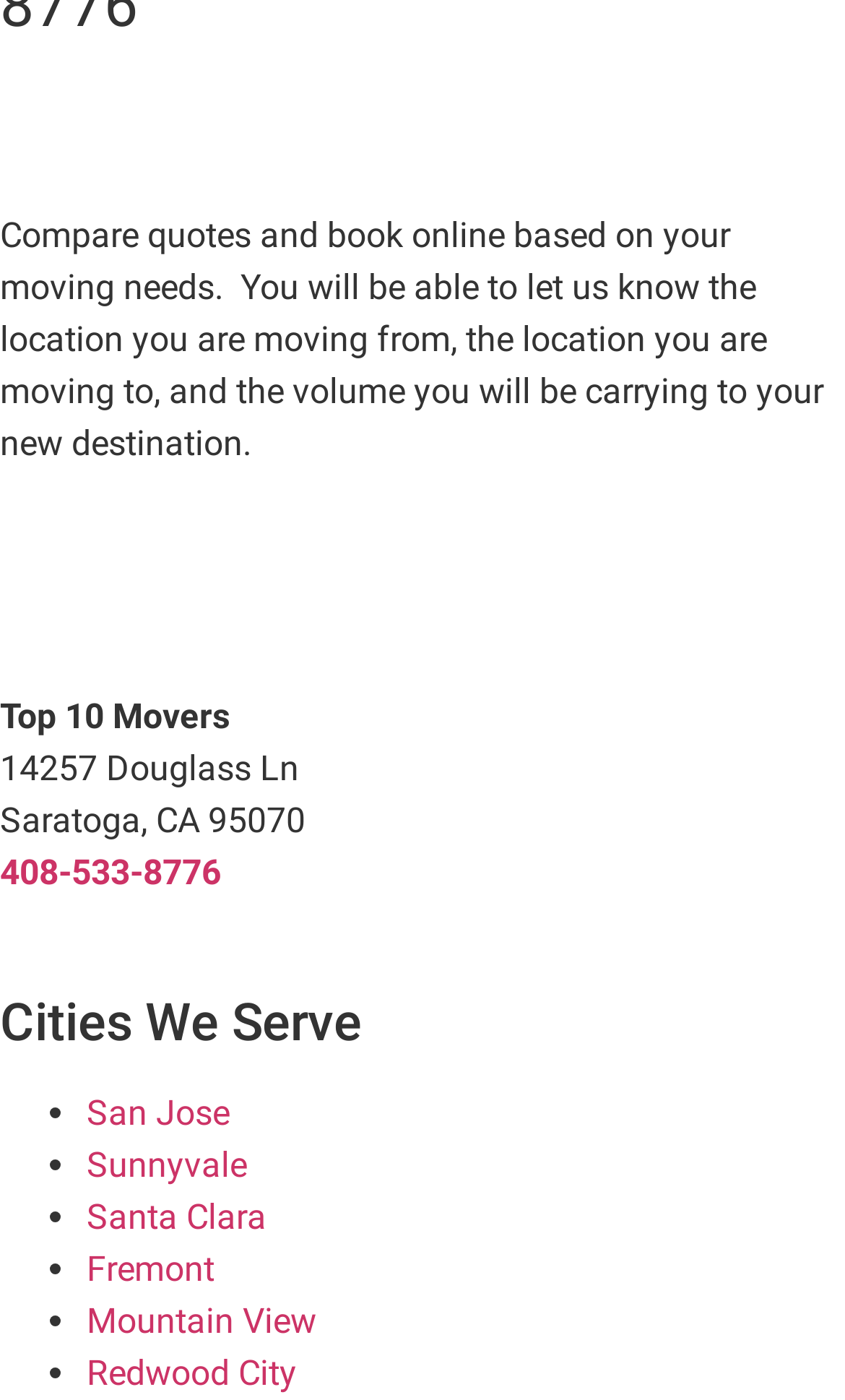Extract the bounding box coordinates for the described element: "Book Now". The coordinates should be represented as four float numbers between 0 and 1: [left, top, right, bottom].

[0.026, 0.406, 0.364, 0.477]